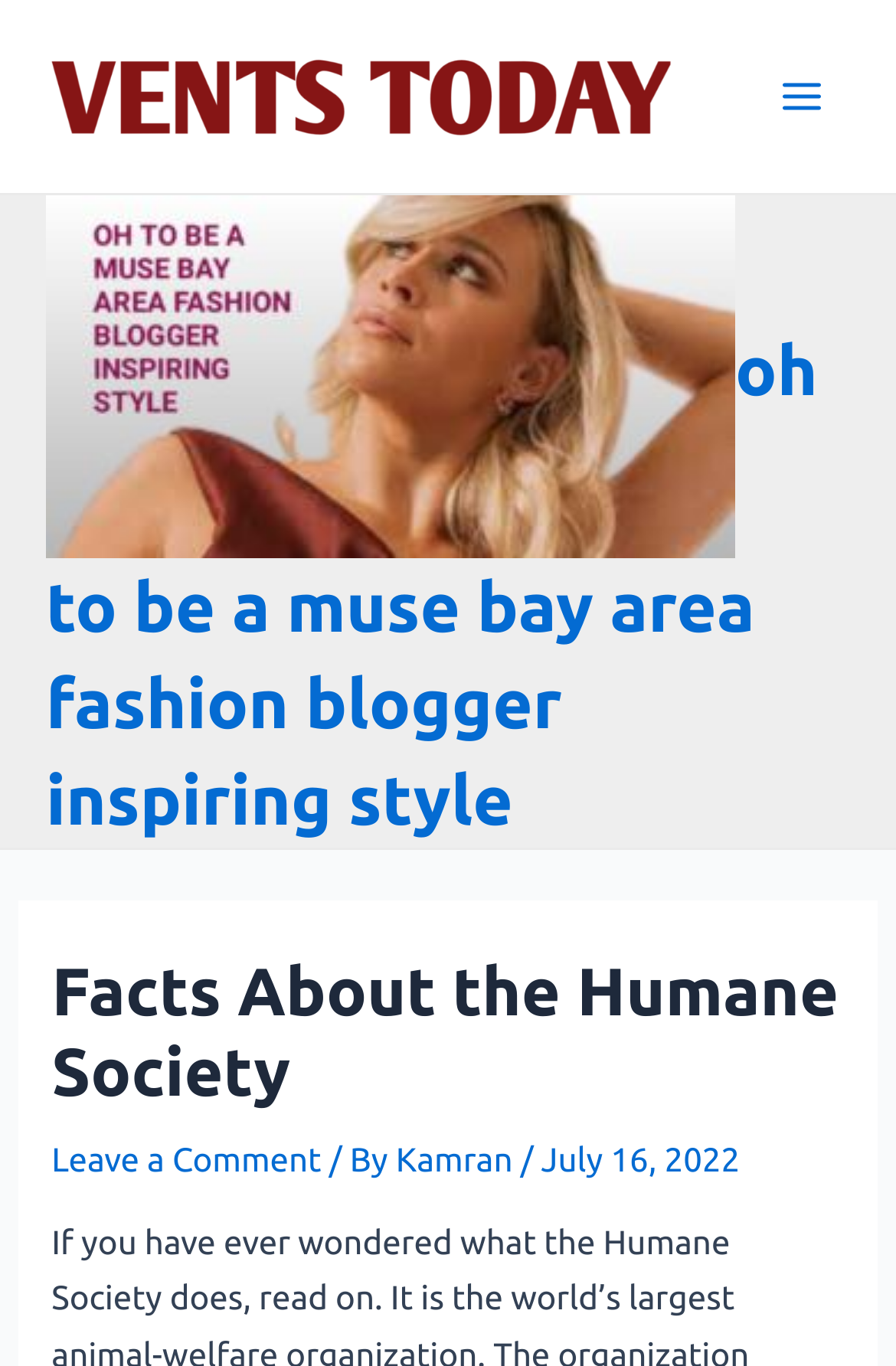Provide the bounding box coordinates of the UI element this sentence describes: "Kamran".

[0.442, 0.834, 0.581, 0.862]